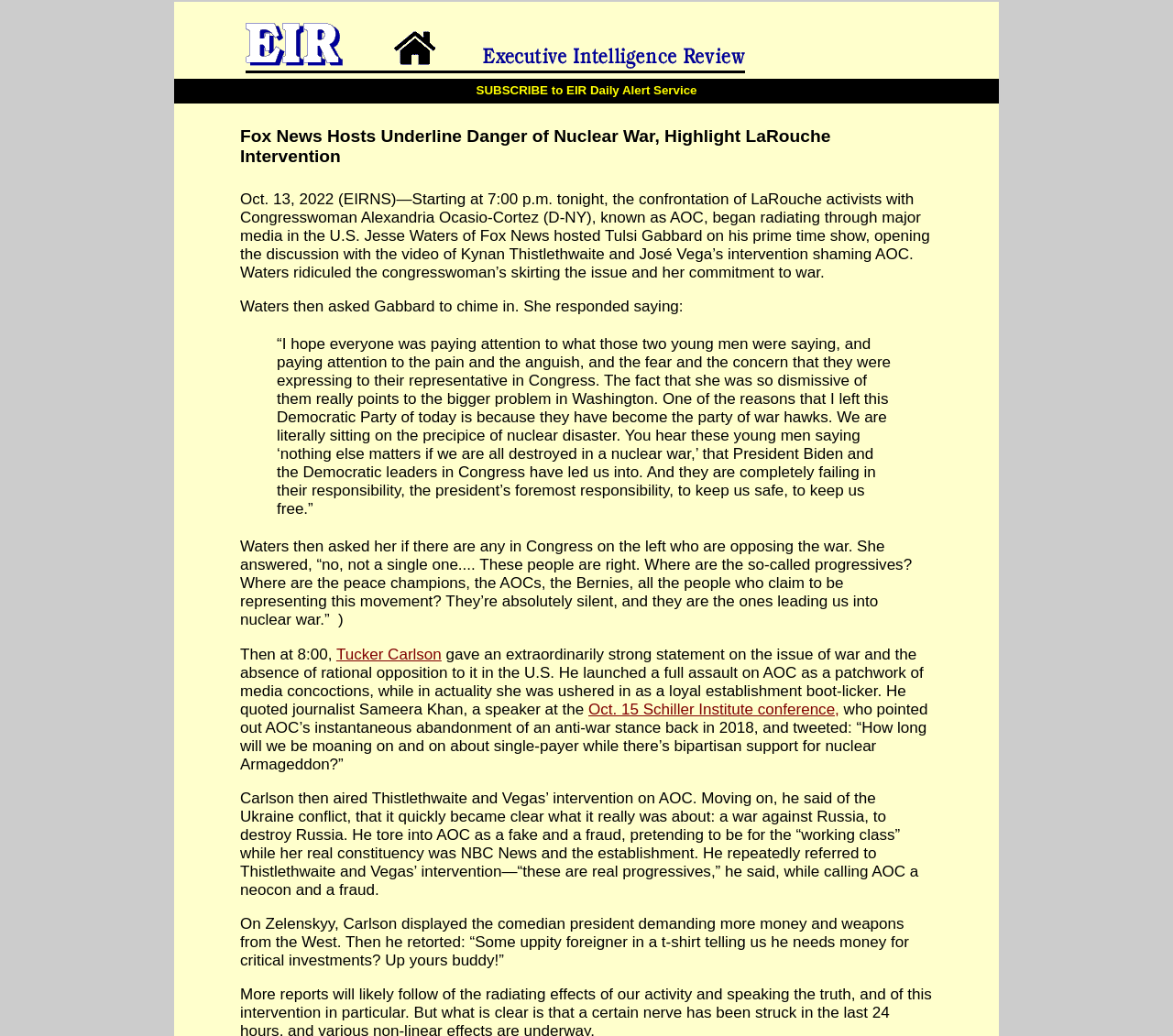Generate a comprehensive description of the webpage content.

The webpage appears to be a news article discussing the danger of nuclear war and the intervention of LaRouche activists with Congresswoman Alexandria Ocasio-Cortez (AOC). At the top of the page, there are two links: "Go to home page" and "SUBSCRIBE to EIR Daily Alert Service". Below these links, there is a heading with the title of the article, "Fox News Hosts Underline Danger of Nuclear War, Highlight LaRouche Intervention".

The main content of the article is divided into several sections. The first section describes an event where LaRouche activists confronted AOC, and this event was discussed on Fox News by Jesse Waters and Tulsi Gabbard. This section is followed by a blockquote containing a quote from Gabbard, where she expresses her concerns about the danger of nuclear war and criticizes the Democratic Party for being "war hawks".

The next section describes another event on Fox News, where Tucker Carlson discussed the issue of war and the absence of rational opposition to it in the U.S. He criticized AOC for being a "fake and a fraud" and praised the LaRouche activists for being "real progressives". This section also includes a quote from journalist Sameera Khan, who pointed out AOC's abandonment of an anti-war stance in 2018.

Throughout the article, there are several links to other pages, including a link to the "Oct. 15 Schiller Institute conference" and a link to Tucker Carlson's show. The article also includes several static text elements, which provide additional context and information about the events described. Overall, the webpage appears to be a news article discussing the danger of nuclear war and the role of LaRouche activists in highlighting this issue.